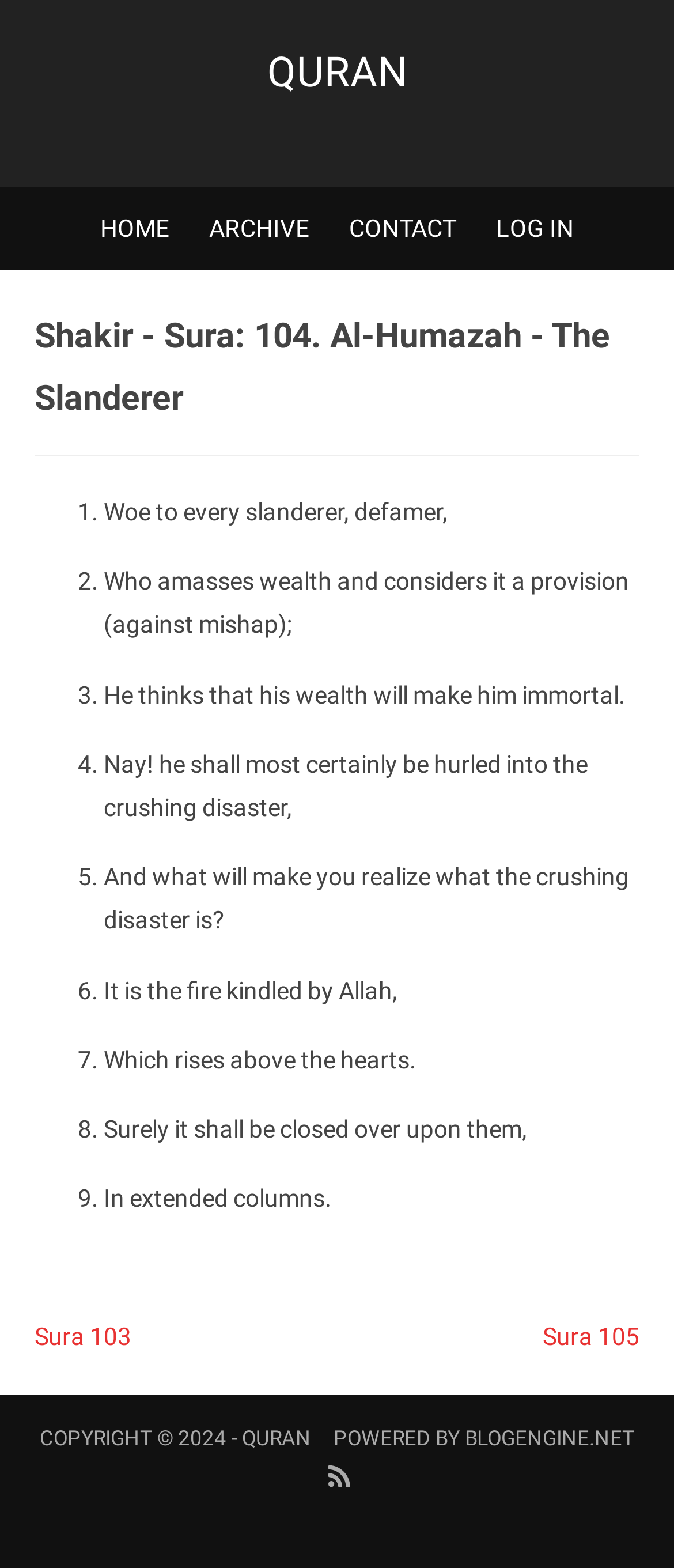Find the bounding box of the UI element described as follows: "BlogEngine.NET".

[0.69, 0.909, 0.941, 0.925]